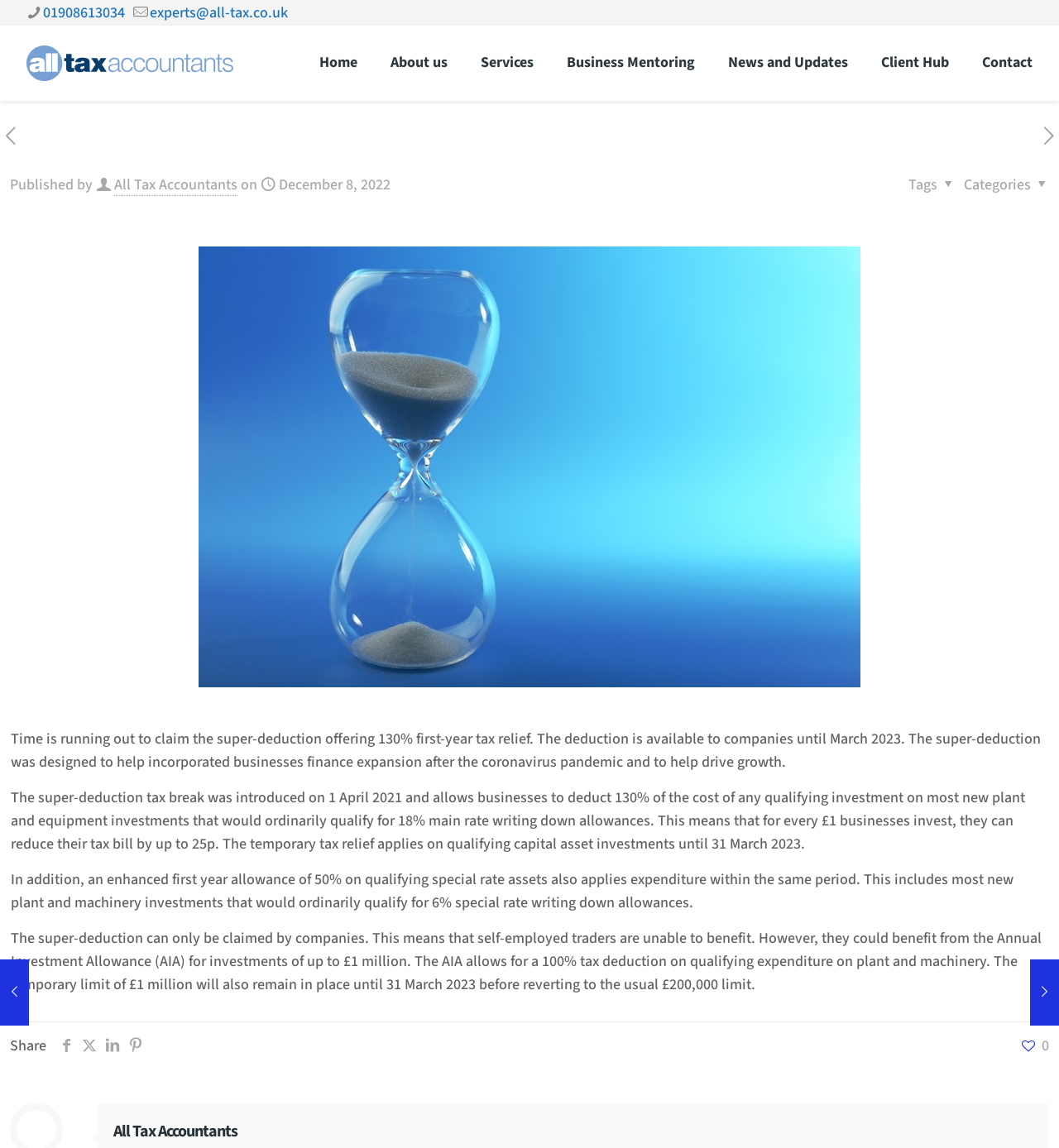Please answer the following question as detailed as possible based on the image: 
What is the name of the company that published the article?

I found the logo of the company at the top of the webpage, which is linked to a page labeled 'Home' and has the static text 'All Tax Accountants'.